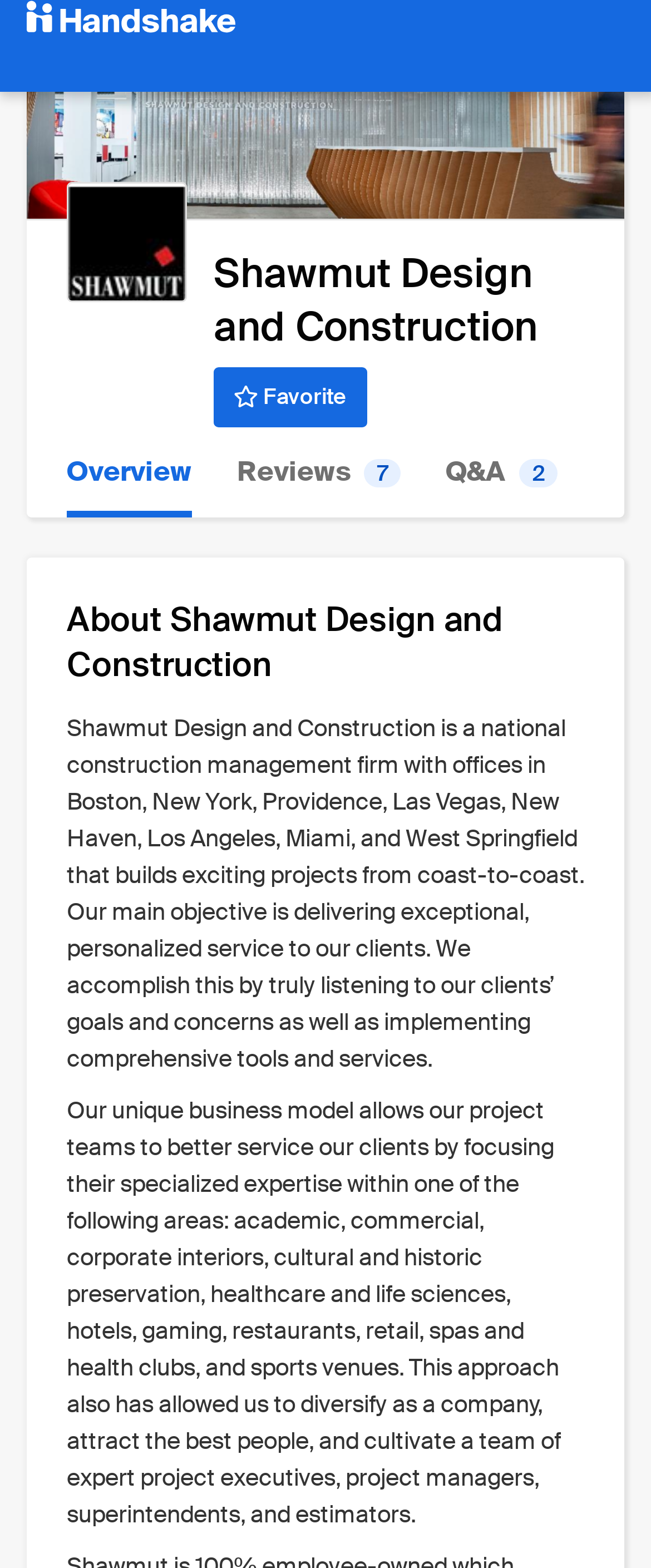What is the position of the 'Favorite' button?
Look at the image and respond with a one-word or short phrase answer.

Below the company name